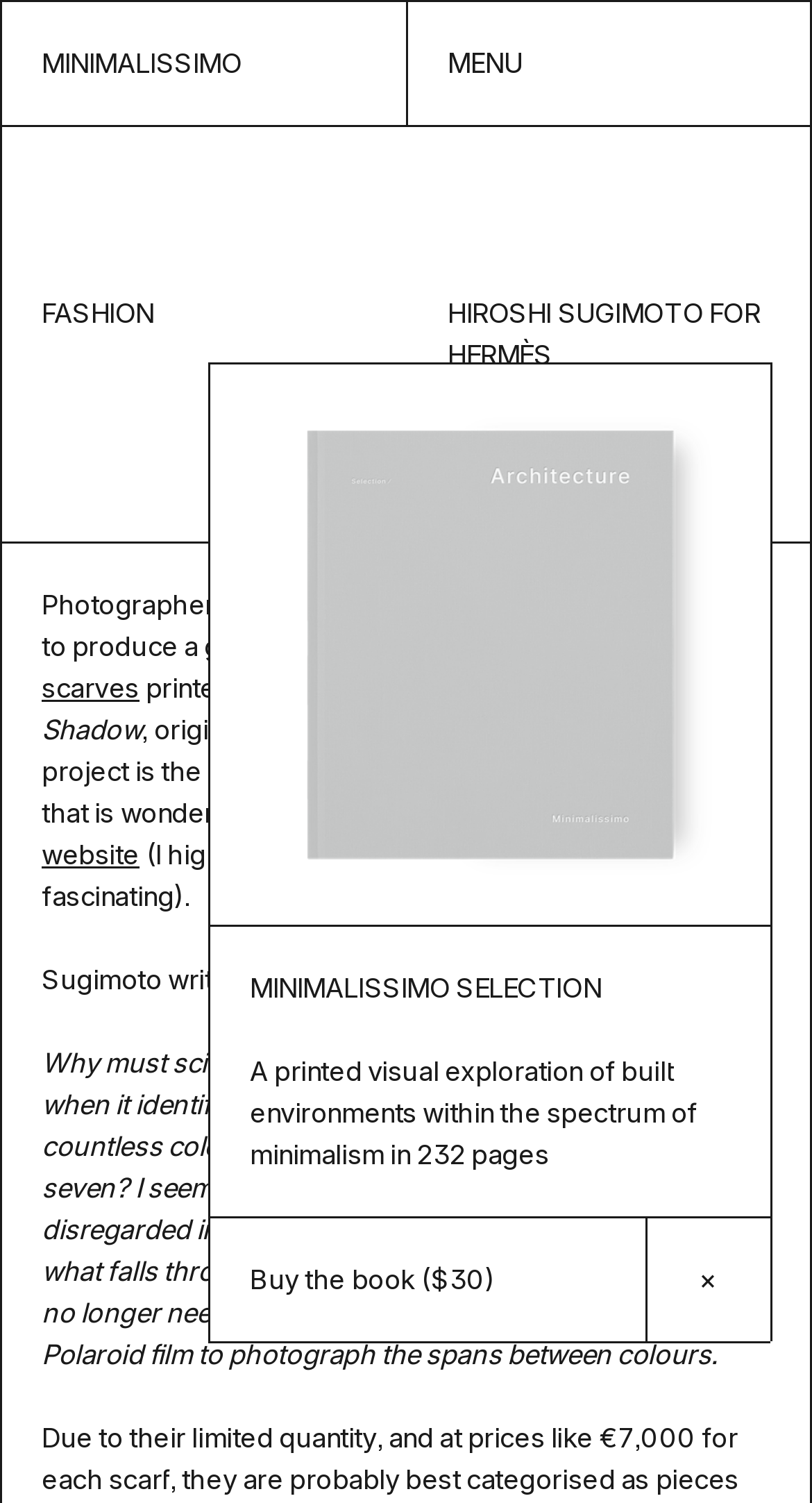What is the name of the photographer?
Answer the question in as much detail as possible.

The name of the photographer is mentioned in the text as 'Hiroshi Sugimoto' which is a link element with bounding box coordinates [0.272, 0.391, 0.536, 0.413].